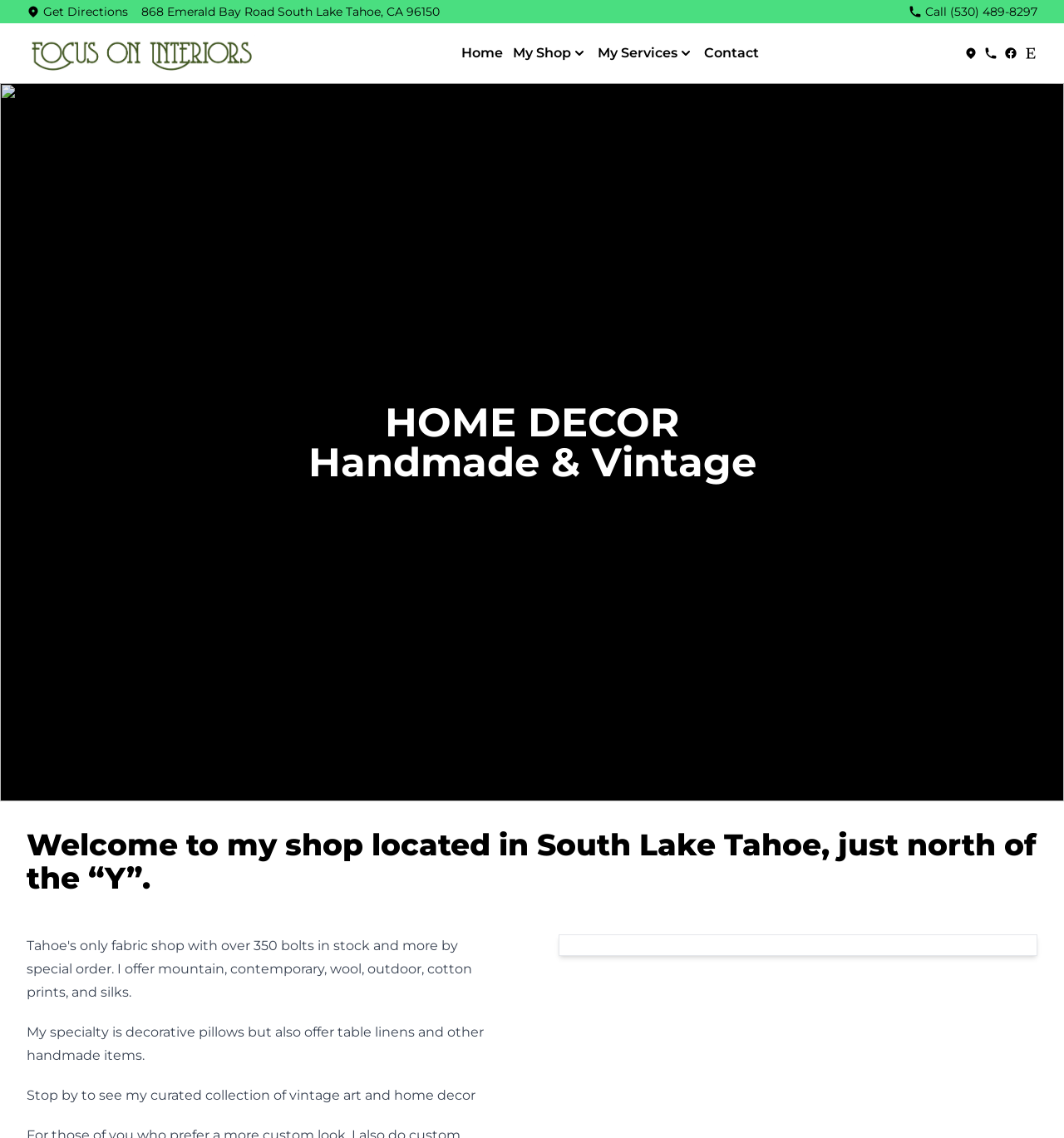What is the address of Focus On Interiors?
Please respond to the question with as much detail as possible.

I found the address by looking at the link element with the text '868 Emerald Bay Road South Lake Tahoe, CA 96150' which is located at the top of the page.